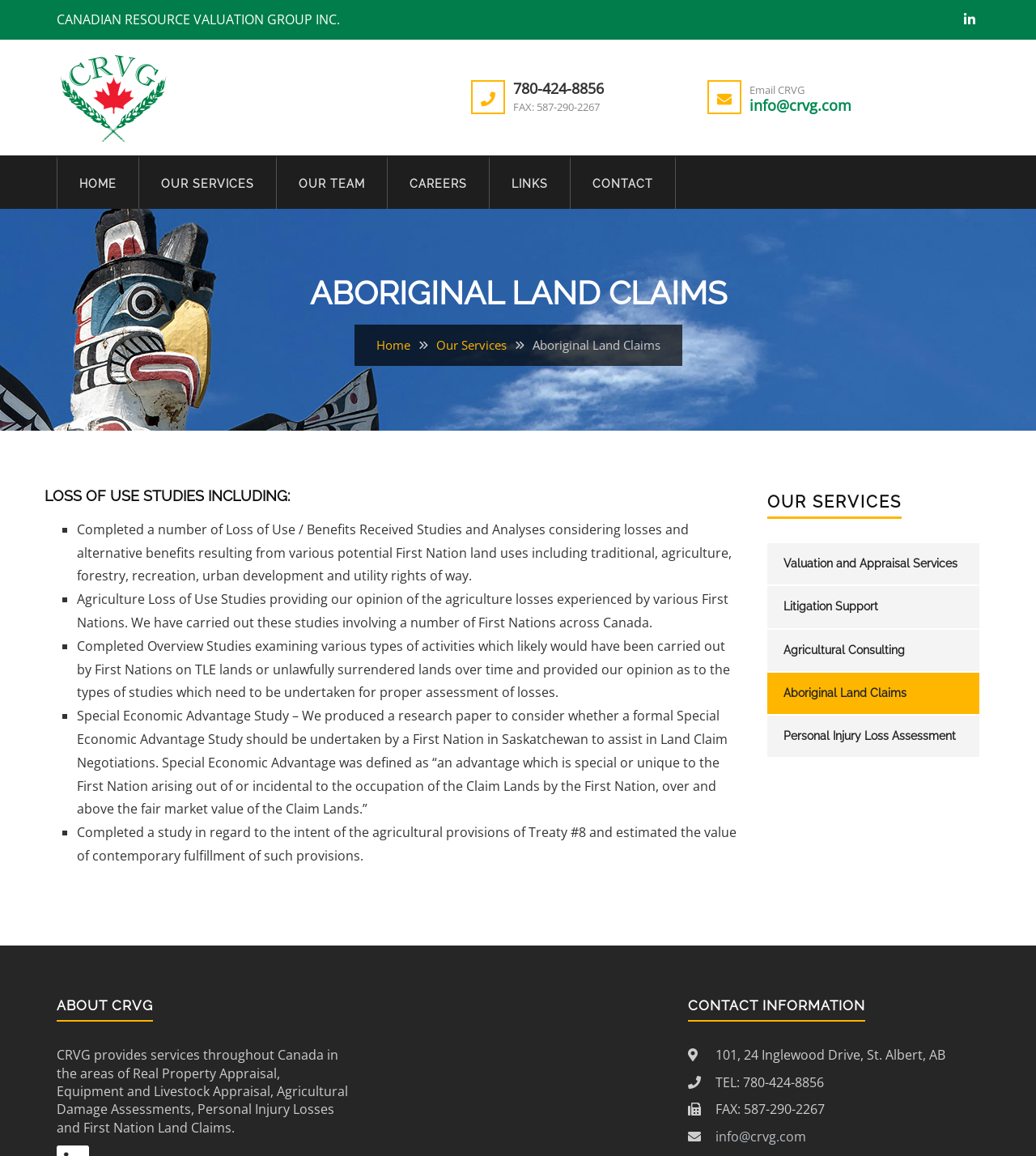Identify the title of the webpage and provide its text content.

ABORIGINAL LAND CLAIMS